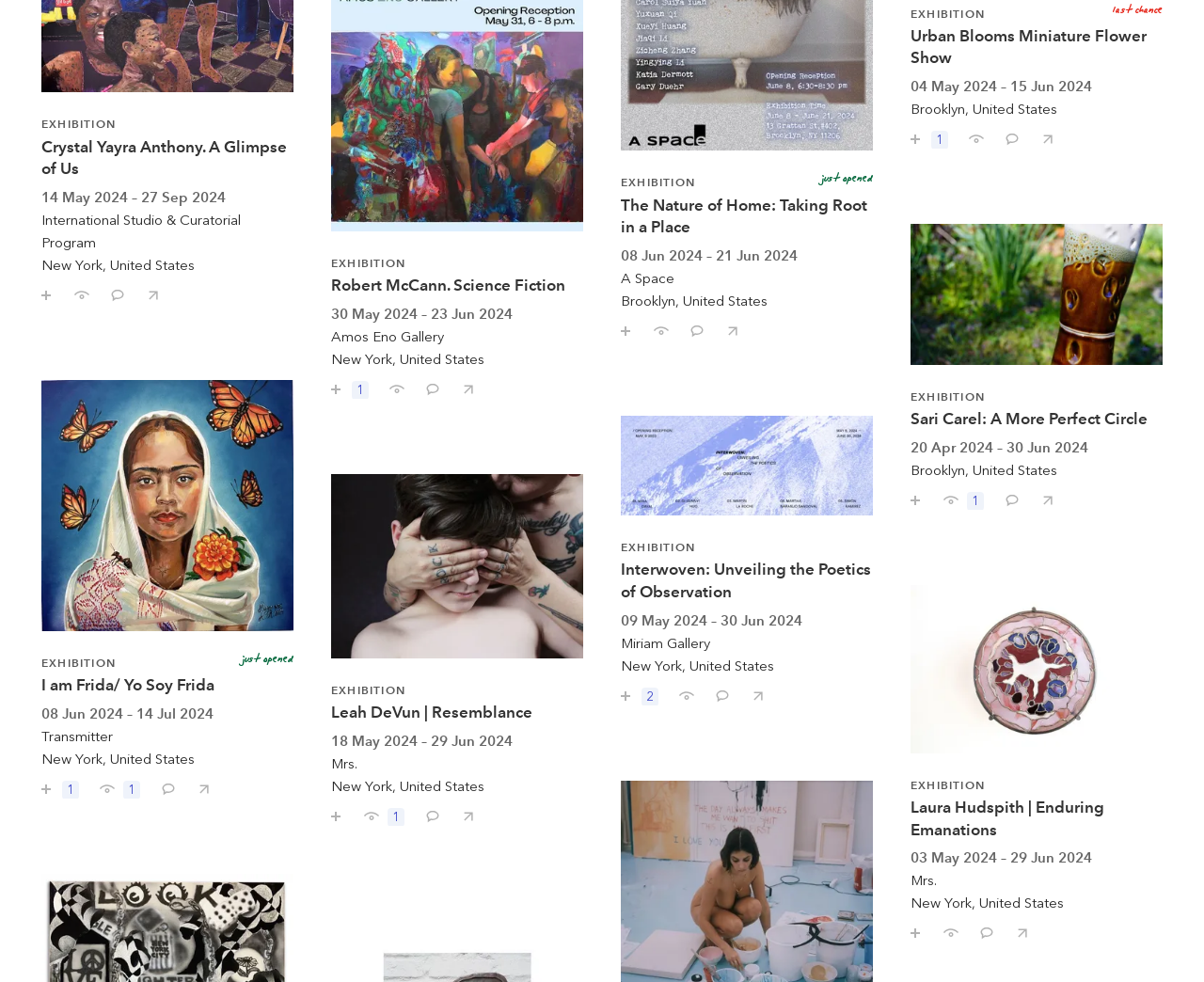What is the theme of the webpage?
Answer the question in a detailed and comprehensive manner.

Based on the webpage content, it appears to be a collection of art exhibitions with various titles, dates, and locations. The presence of images and descriptive text suggests that the webpage is focused on showcasing art exhibitions.